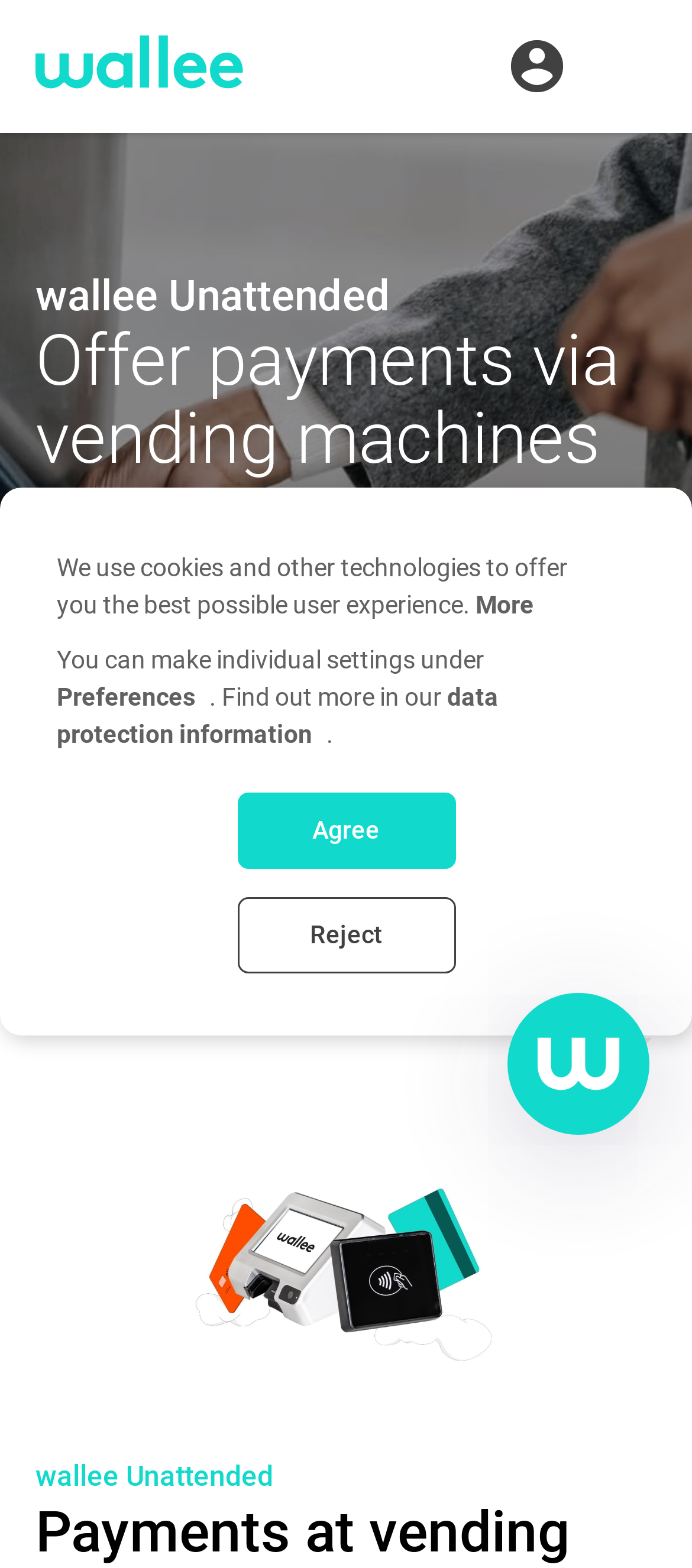Answer this question using a single word or a brief phrase:
What is the purpose of the 'Toggle chatbot widget' button?

Open or close chatbot